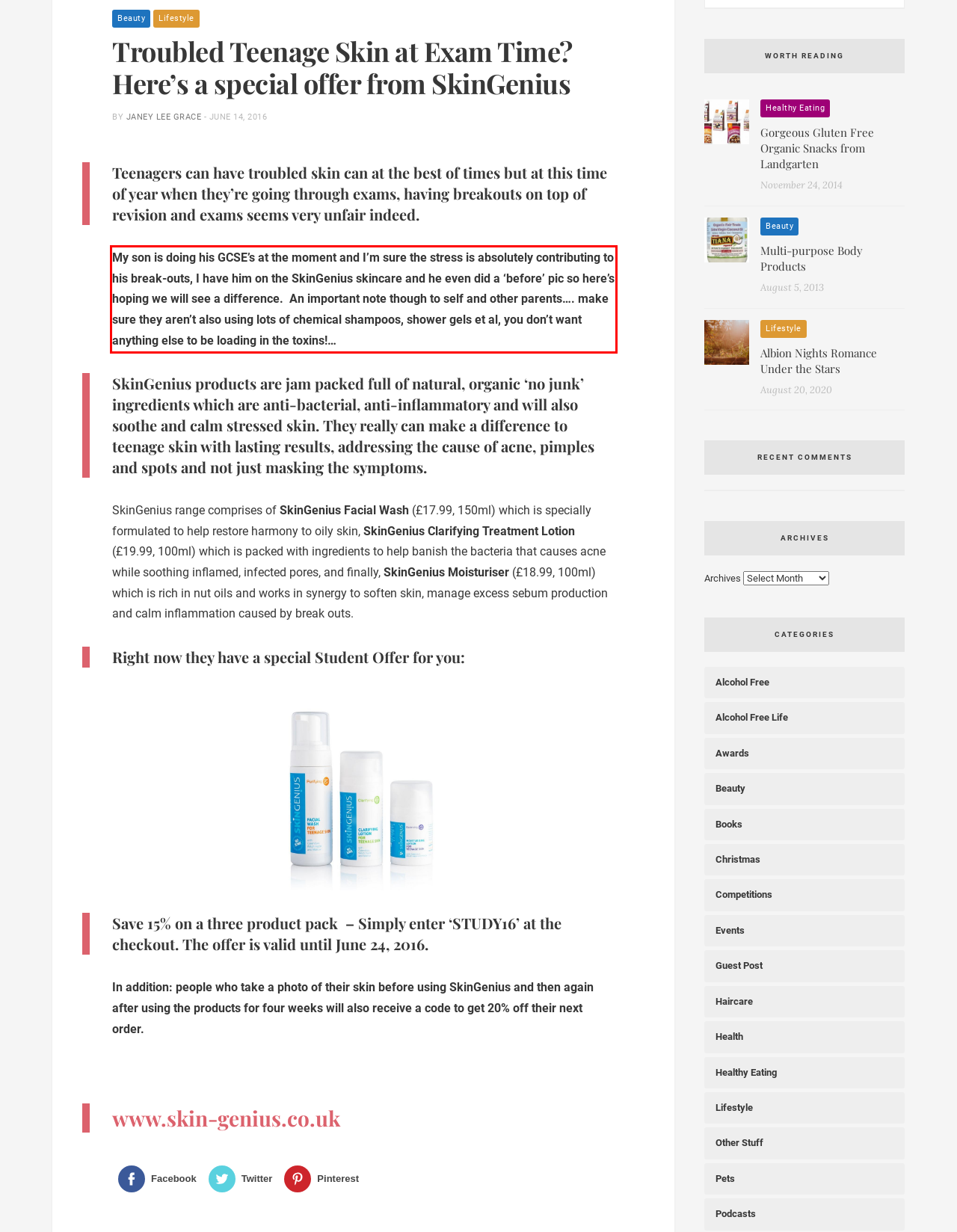You are provided with a screenshot of a webpage that includes a red bounding box. Extract and generate the text content found within the red bounding box.

My son is doing his GCSE’s at the moment and I’m sure the stress is absolutely contributing to his break-outs, I have him on the SkinGenius skincare and he even did a ‘before’ pic so here’s hoping we will see a difference. An important note though to self and other parents…. make sure they aren’t also using lots of chemical shampoos, shower gels et al, you don’t want anything else to be loading in the toxins!…